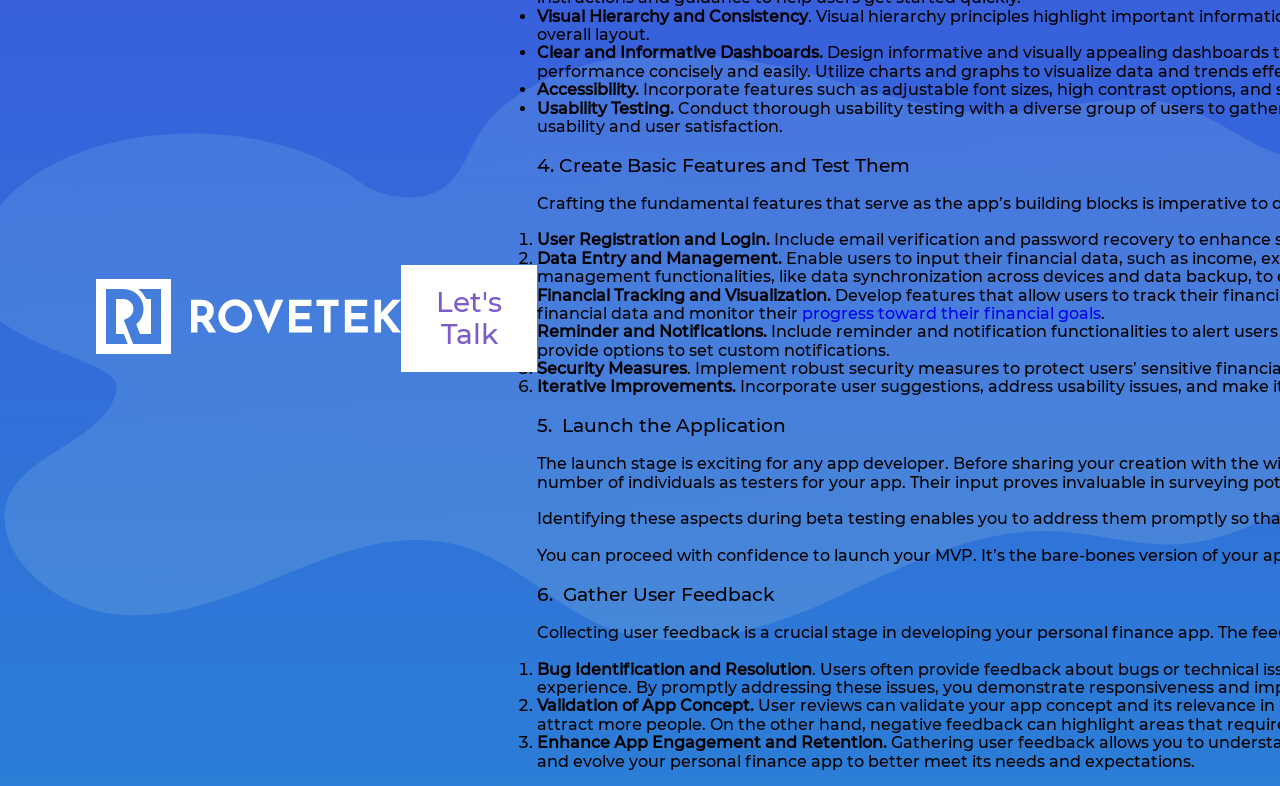Predict the bounding box of the UI element based on the description: "parent_node: Let's Talk". The coordinates should be four float numbers between 0 and 1, formatted as [left, top, right, bottom].

[0.075, 0.354, 0.313, 0.455]